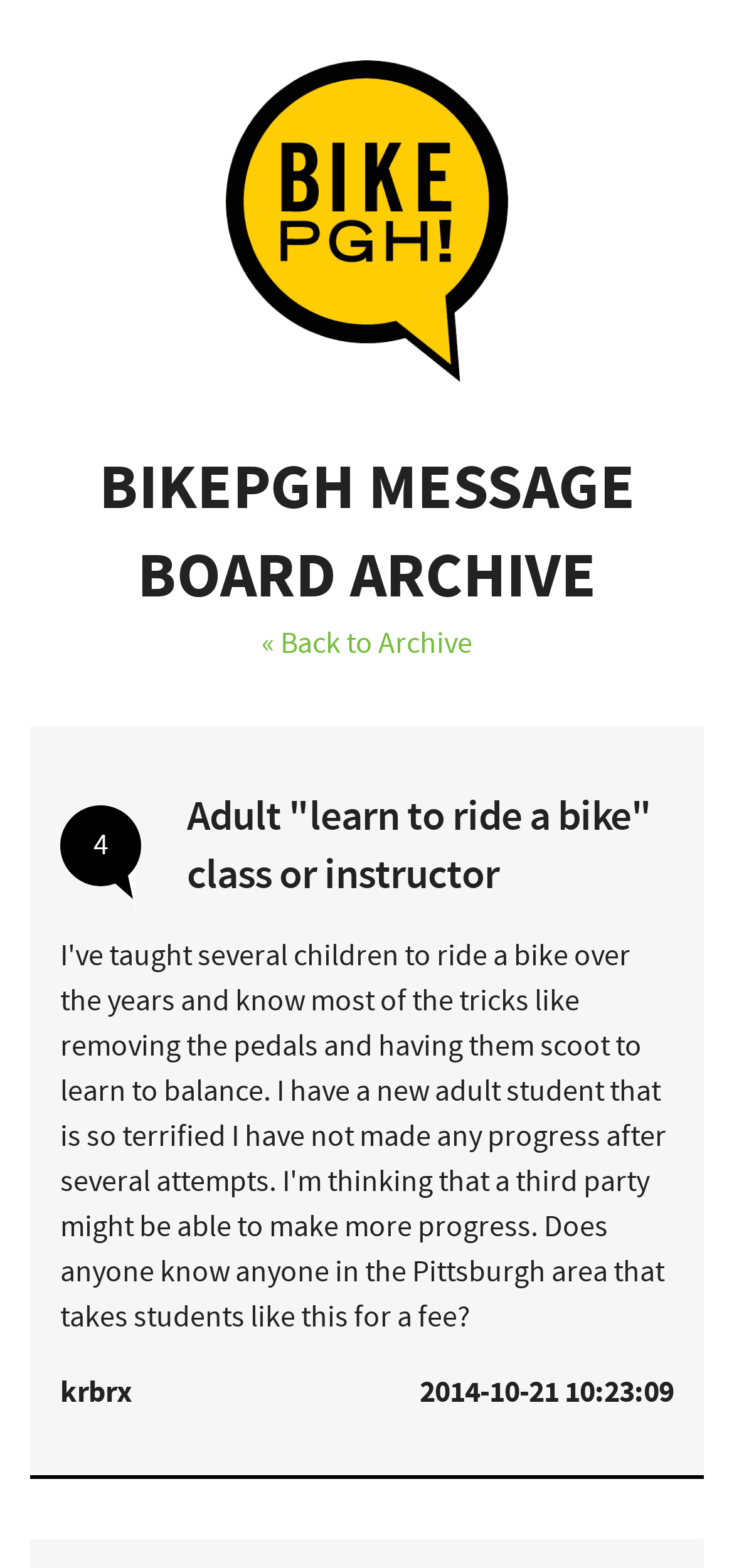What is the name of the website?
Analyze the screenshot and provide a detailed answer to the question.

The name of the website can be found in the top-left corner of the webpage, where there is a link with the text 'BikePGH' and an image with the same name.